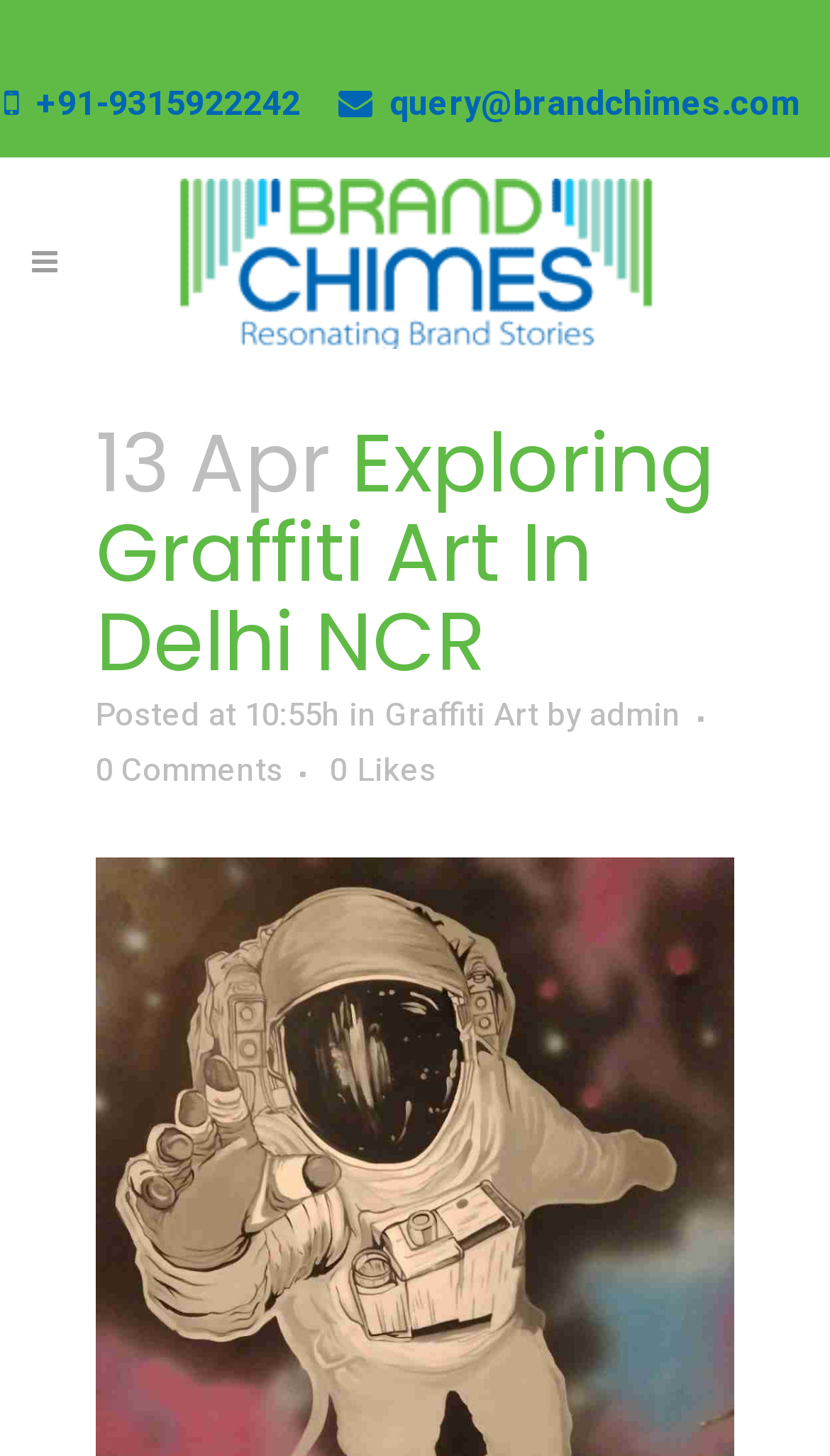Generate a comprehensive caption for the webpage you are viewing.

The webpage is about Graffiti Art in Delhi NCR, with a focus on exploring this popular form of art in the region. At the top left corner, there is a phone number and an email address, allowing visitors to easily contact the brand. 

To the right of the contact information, there is a logo, which is displayed twice, possibly indicating the brand's identity. Below the logo, there is a table layout that contains the main content of the webpage.

The main content starts with a heading that reads "Exploring Graffiti Art In Delhi NCR", dated April 13. Below the heading, there is a paragraph of text that mentions the posting time, category, and author. The category is "Graffiti Art" and the author is "admin".

Underneath the paragraph, there are two links: "0 Comments" and "0 Likes", indicating that the webpage is likely a blog post or an article. The overall layout of the webpage is simple and easy to navigate, with a clear focus on the content related to Graffiti Art in Delhi NCR.